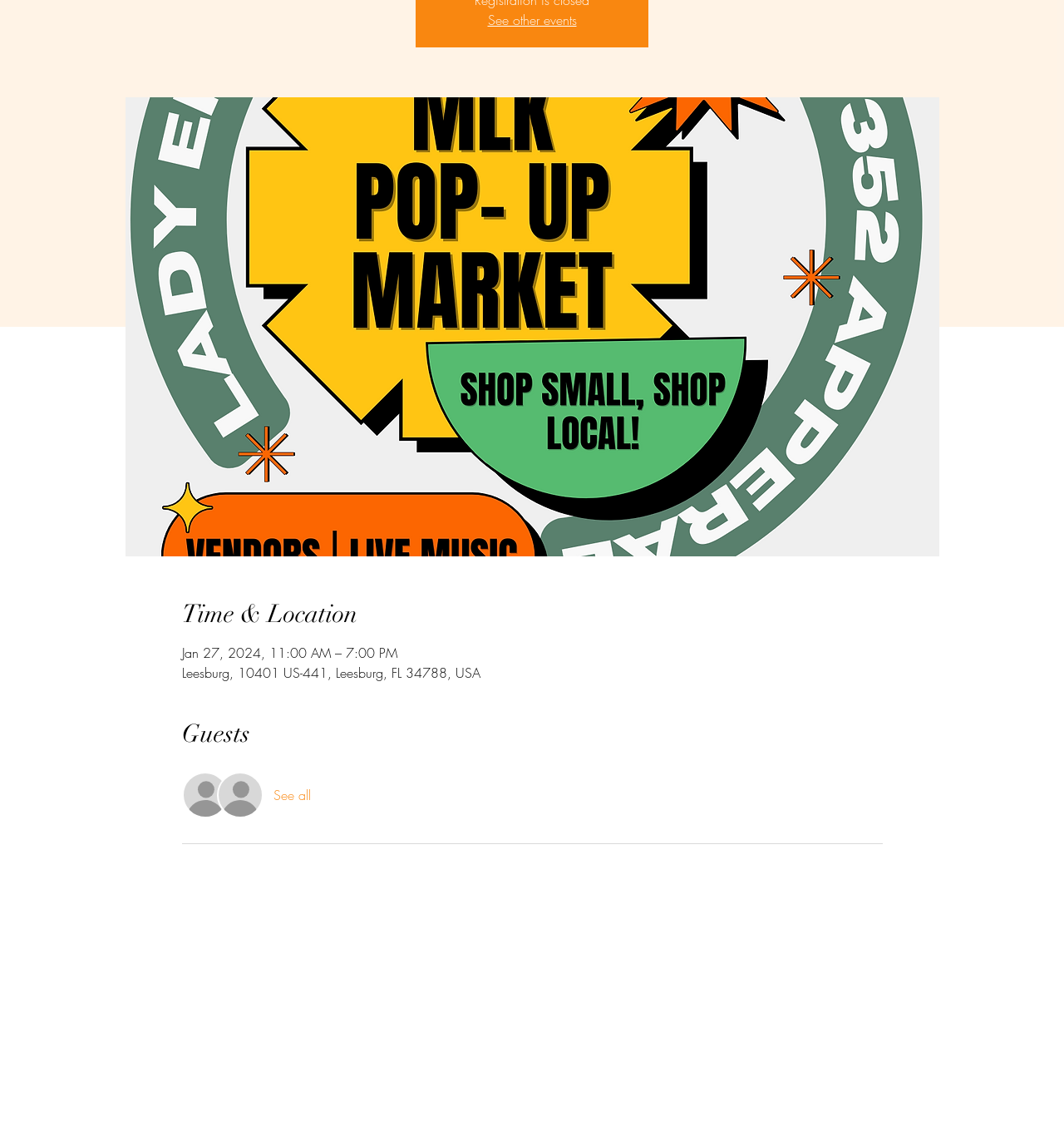Find the bounding box of the UI element described as: ".cls-anonymous-icon{fill: inherit}.cls-anonymous-icon{fill: inherit}See all". The bounding box coordinates should be given as four float values between 0 and 1, i.e., [left, top, right, bottom].

[0.171, 0.674, 0.292, 0.714]